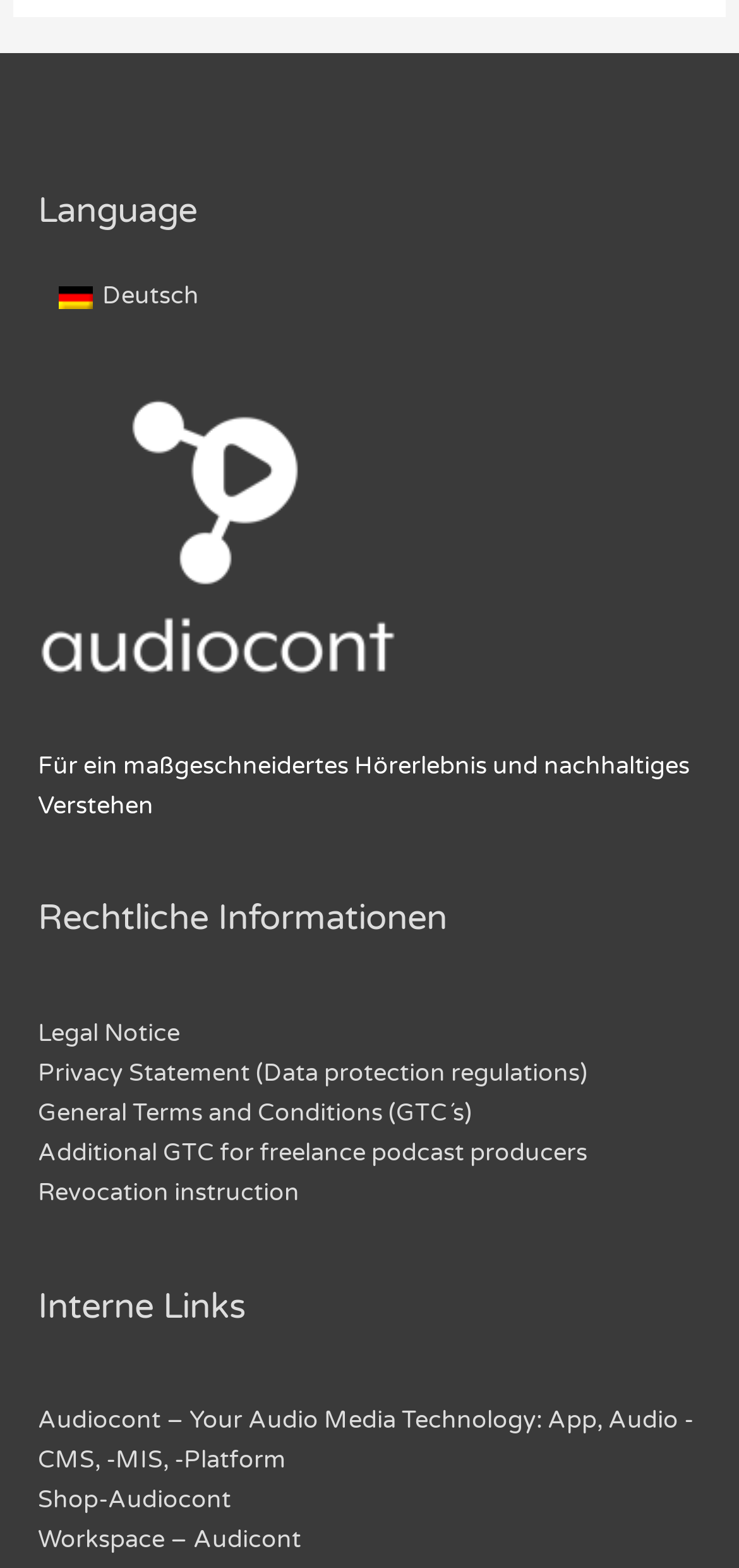Show the bounding box coordinates of the element that should be clicked to complete the task: "View January 2023".

None